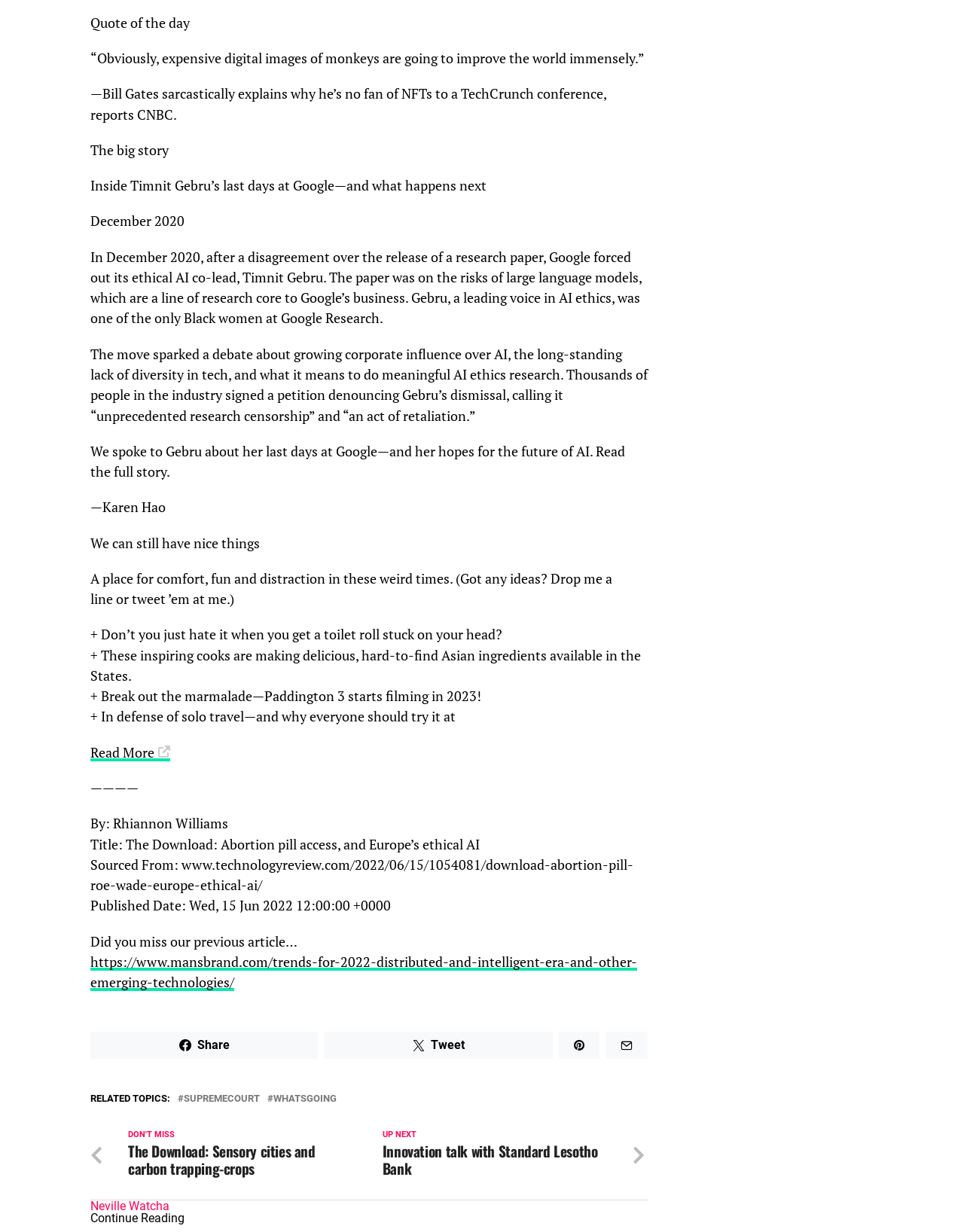Please identify the bounding box coordinates of the region to click in order to complete the task: "Share". The coordinates must be four float numbers between 0 and 1, specified as [left, top, right, bottom].

[0.094, 0.838, 0.33, 0.86]